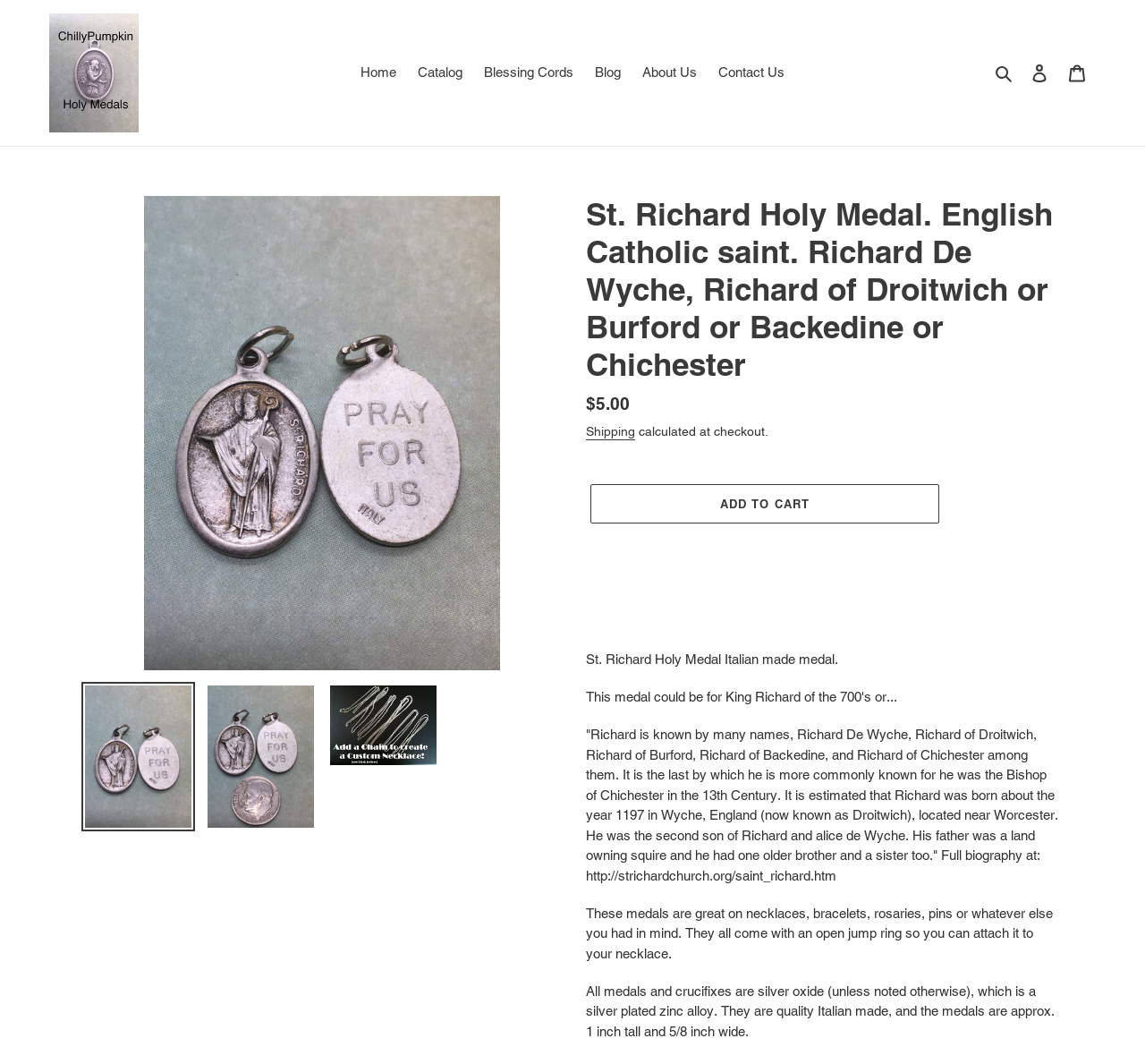Please predict the bounding box coordinates (top-left x, top-left y, bottom-right x, bottom-right y) for the UI element in the screenshot that fits the description: Write here

None